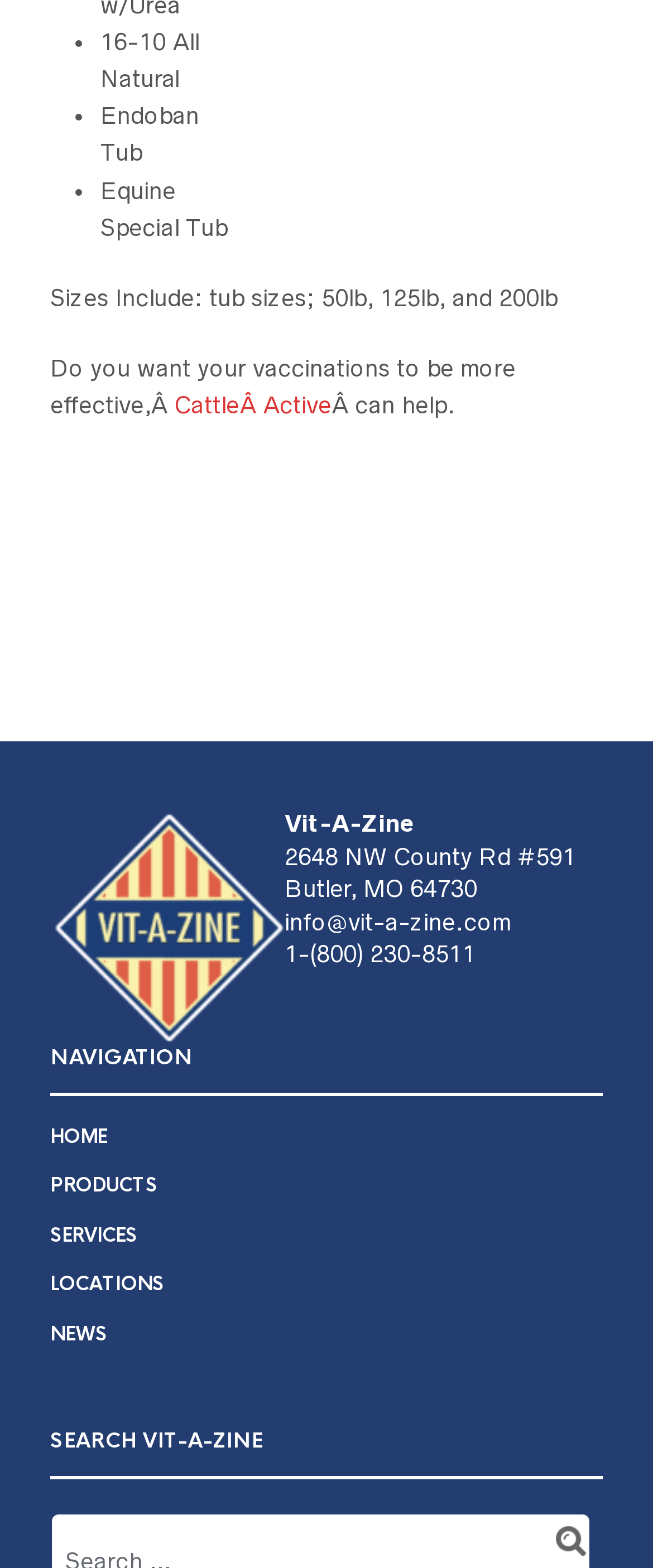Identify the bounding box coordinates necessary to click and complete the given instruction: "contact via email".

[0.436, 0.579, 0.782, 0.596]